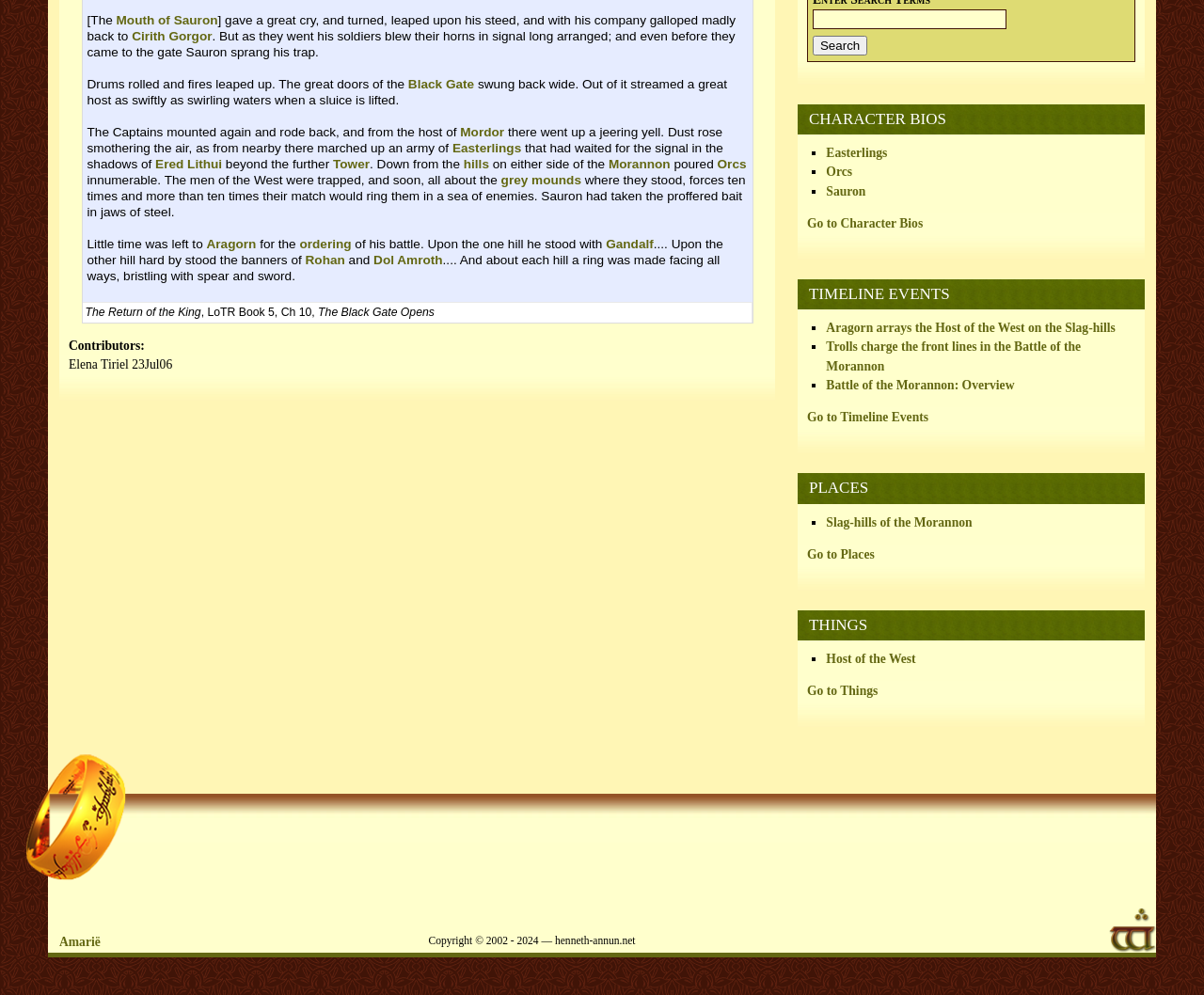Find the coordinates for the bounding box of the element with this description: "Cirith Gorgor".

[0.109, 0.03, 0.176, 0.044]